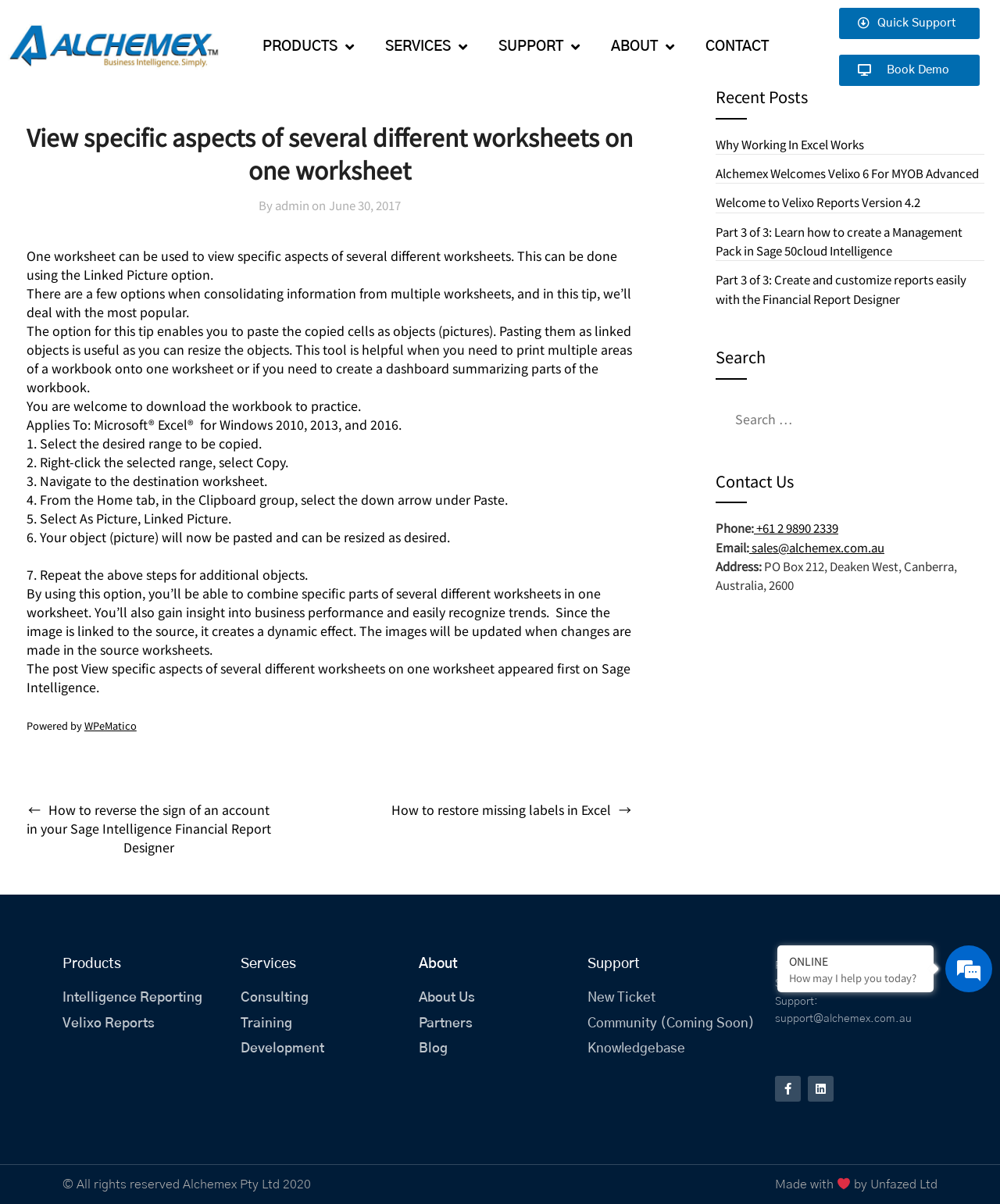Please locate the bounding box coordinates of the element that should be clicked to complete the given instruction: "View recent posts".

[0.716, 0.07, 0.82, 0.105]